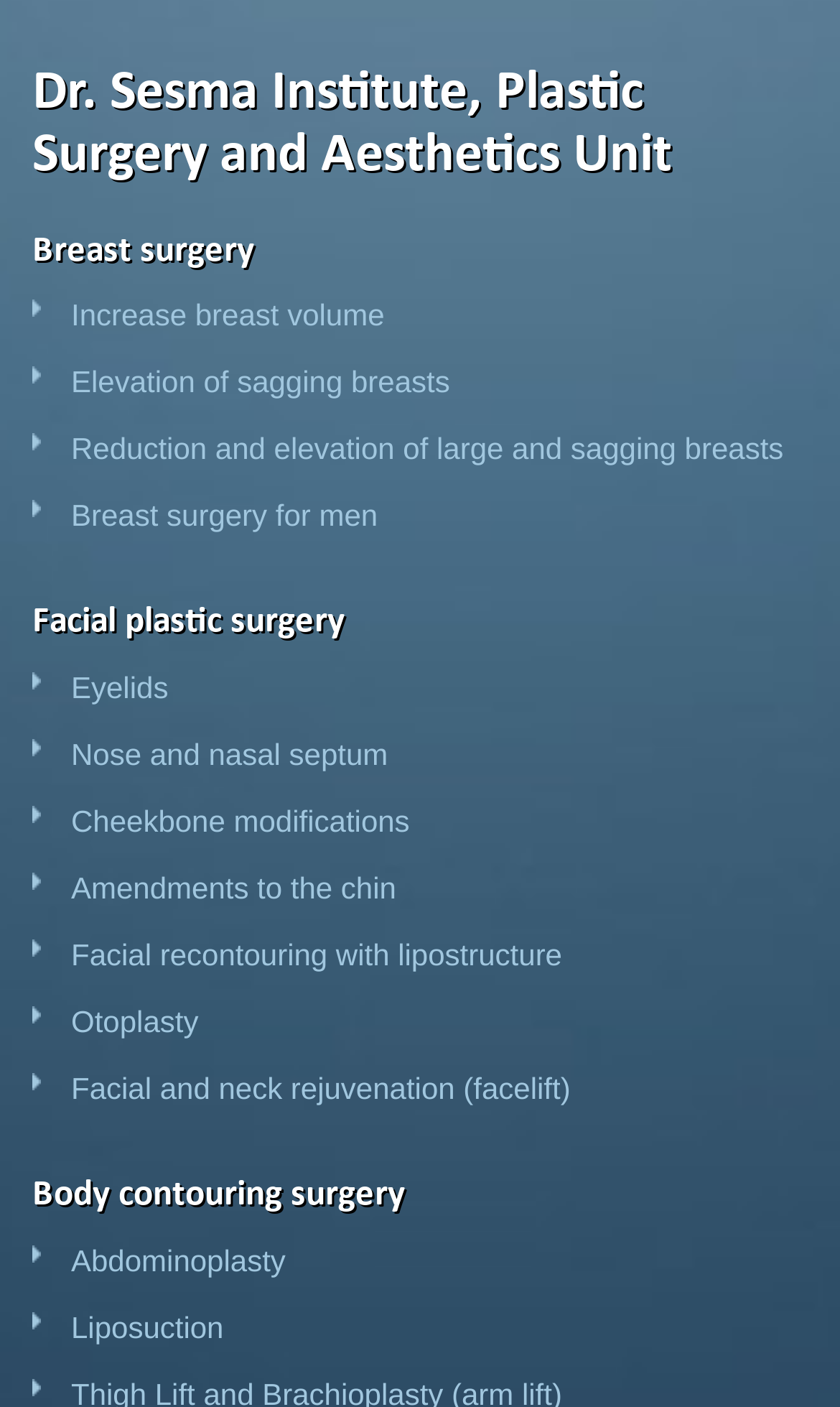Find the bounding box coordinates for the UI element that matches this description: "Amendments to the chin".

[0.038, 0.616, 0.962, 0.663]